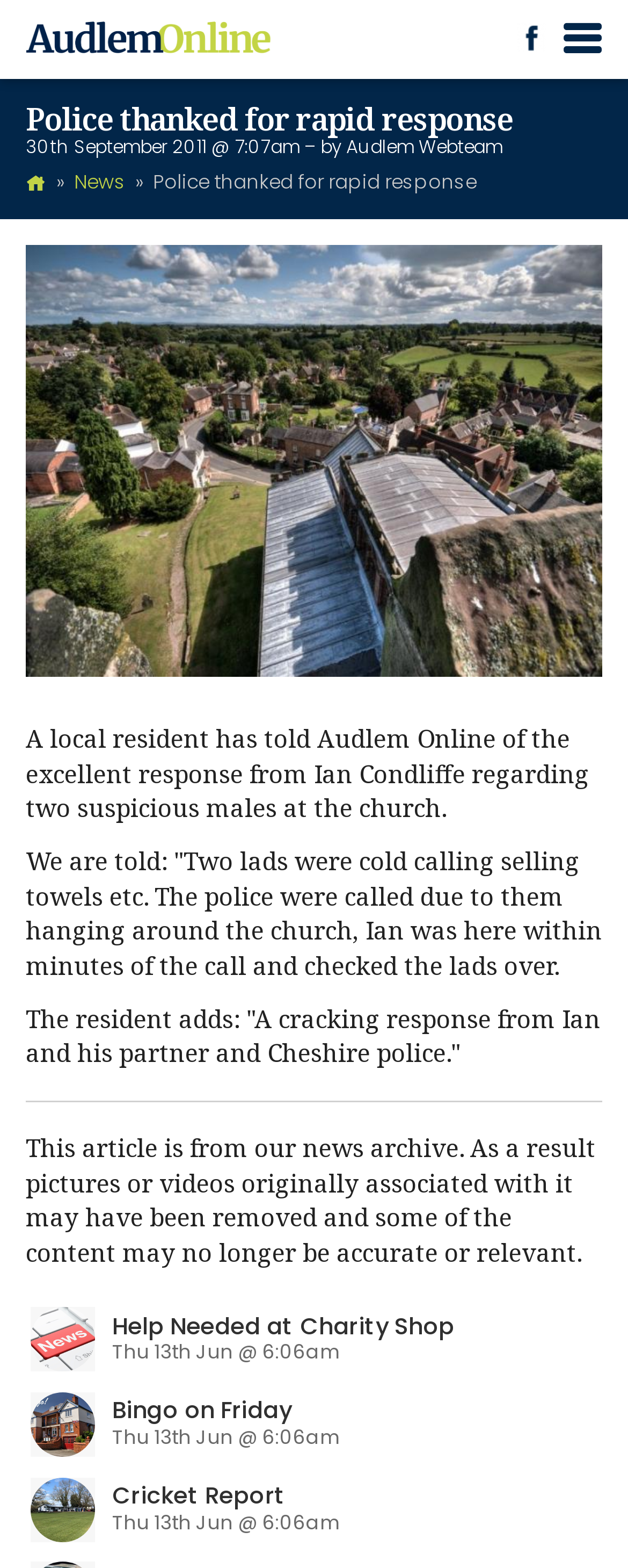Kindly provide the bounding box coordinates of the section you need to click on to fulfill the given instruction: "Go to the 'Home' page".

[0.041, 0.107, 0.074, 0.125]